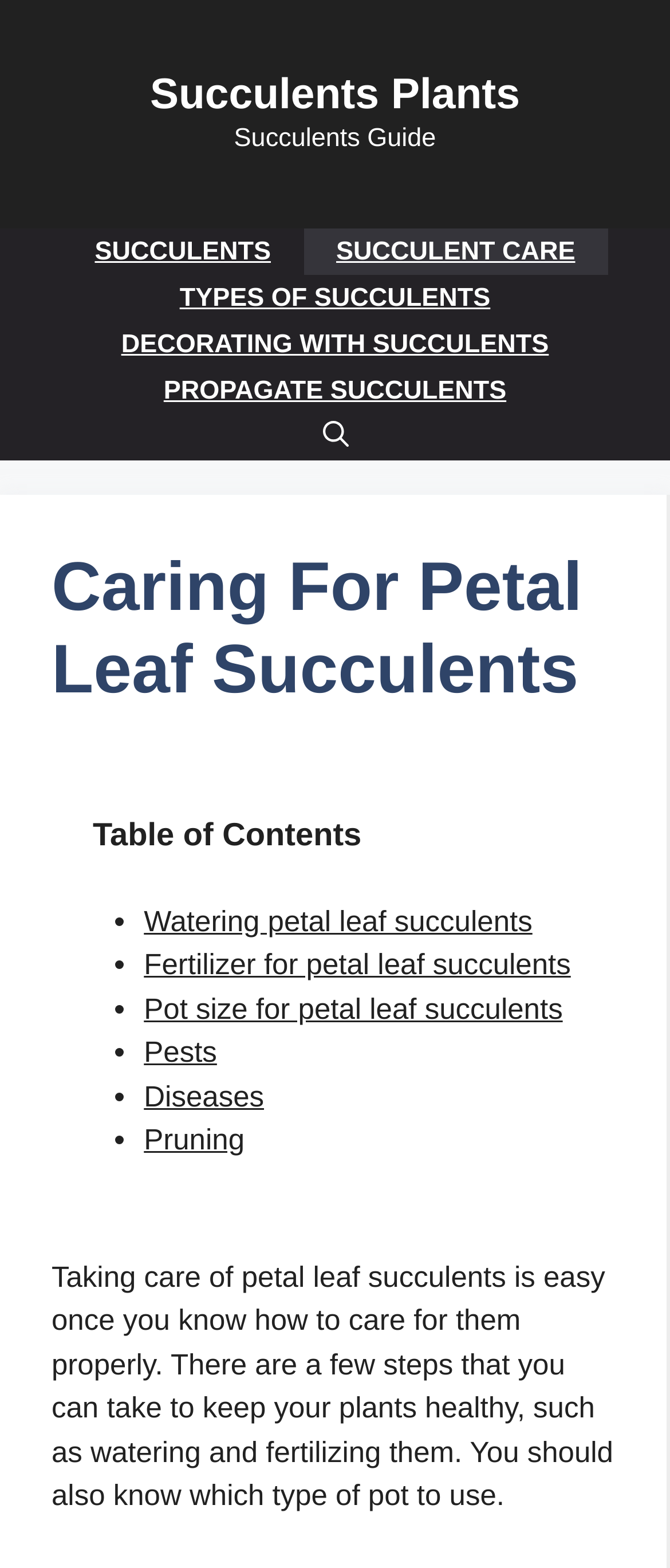Locate the bounding box coordinates of the clickable area needed to fulfill the instruction: "Click on the 'Succulents Plants' link".

[0.224, 0.045, 0.776, 0.076]